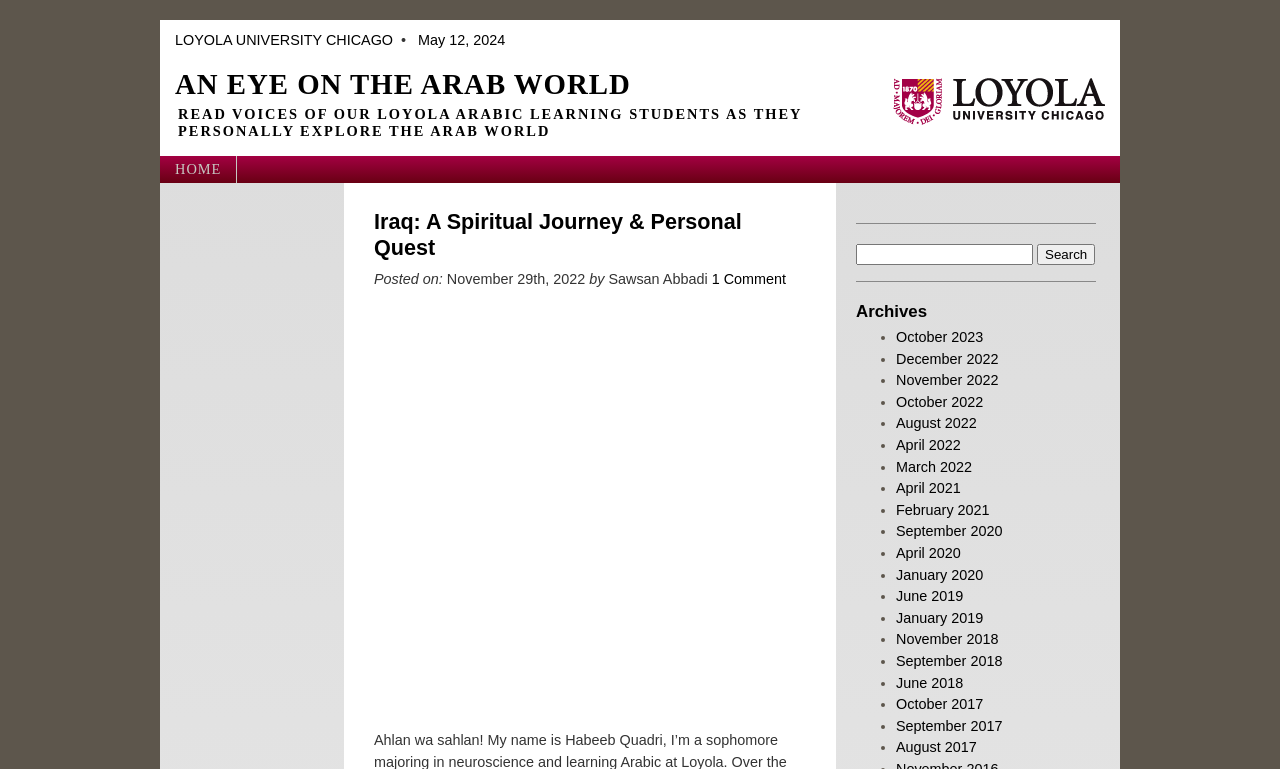Generate a detailed explanation of the webpage's features and information.

This webpage appears to be a blog post or article from Loyola University Chicago, specifically from the "An Eye on the Arab World" section. At the top of the page, there is a Loyola University Chicago logo, followed by a navigation menu with links to "HOME" and other sections. Below the navigation menu, there is a heading that reads "AN EYE ON THE ARAB WORLD" and a subheading that describes the section as a personal exploration of the Arab world by Loyola Arabic learning students.

The main content of the page is a blog post titled "Iraq: A Spiritual Journey & Personal Quest" with a posted date of November 29th, 2022, and an author named Sawsan Abbadi. The post has a single comment, indicated by a link at the bottom. There is also a large image or figure that takes up most of the right side of the page, with a link to an unknown destination.

On the right side of the page, there is a search bar with a "Search" button, and below it, an "Archives" section with a list of links to previous posts, organized by month and year, from May 2024 back to August 2017. Each link is preceded by a bullet point or list marker.